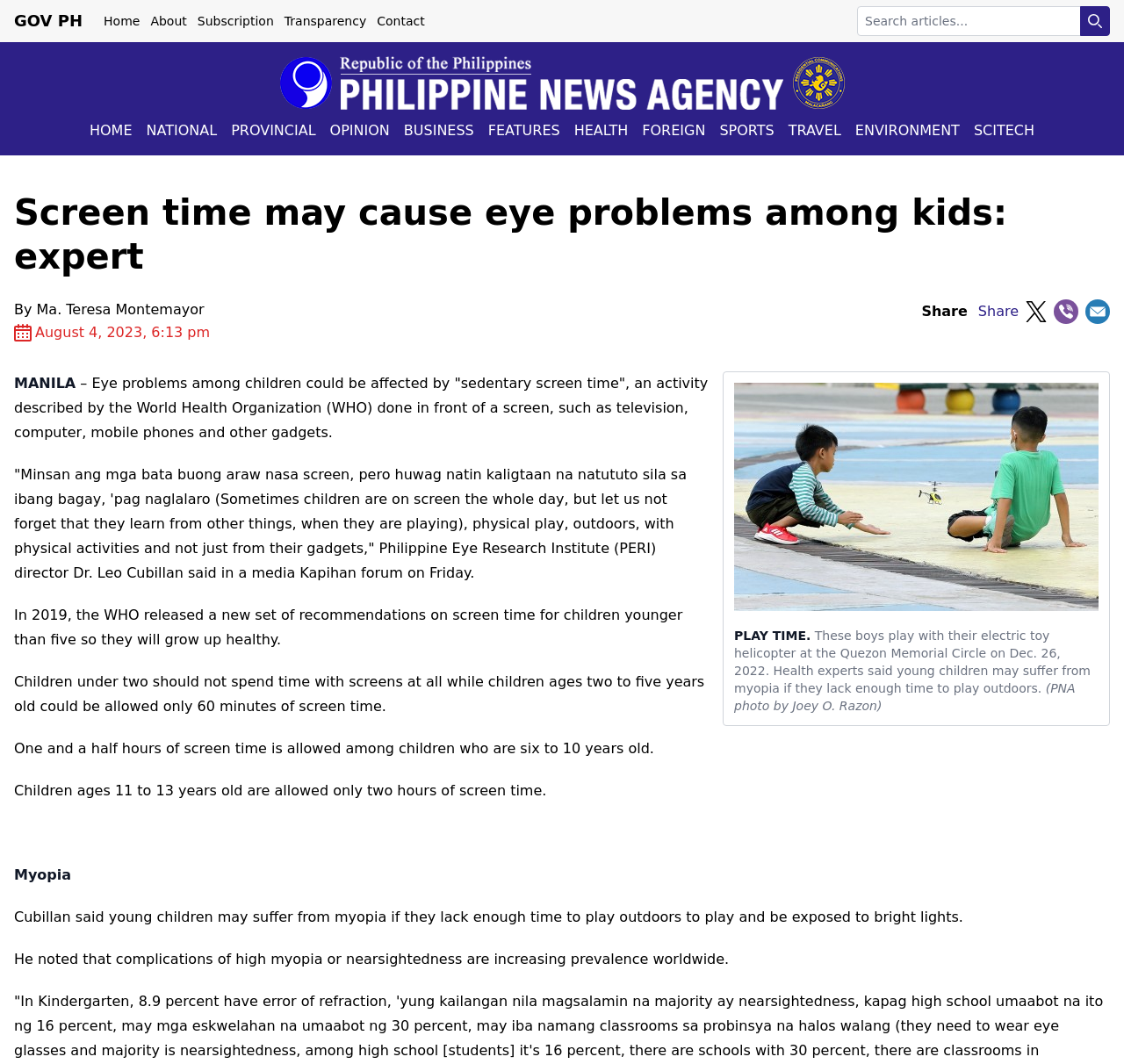Write an elaborate caption that captures the essence of the webpage.

This webpage is about an article from the Philippine News Agency, with the title "Screen time may cause eye problems among kids: expert". At the top of the page, there is a navigation menu with links to "GOV PH", "Home", "About", "Subscription", "Transparency", and "Contact". On the right side of the navigation menu, there is a search box with a "Perform Search" button.

Below the navigation menu, there is a logo of the Philippine News Agency, which is an image. Underneath the logo, there are links to different categories, including "HOME", "NATIONAL", "PROVINCIAL", "OPINION", "BUSINESS", "FEATURES", "HEALTH", "FOREIGN", "SPORTS", and "TRAVEL".

The main article is divided into sections. The first section has a heading with the title of the article, followed by the author's name, "Ma. Teresa Montemayor", and the date, "August 4, 2023, 6:13 pm". There is also a "Share" button with links to share the article on social media platforms, including X (formerly Twitter), Viber, and Email.

The article itself is divided into paragraphs, with a figure in the middle. The figure is an image with a caption, showing boys playing with an electric toy helicopter at the Quezon Memorial Circle. The article discusses the risks of sedentary screen time for children's eye health, citing the World Health Organization's recommendations for screen time limits for children of different ages.

There are 11 paragraphs in total, with the last paragraph mentioning the risks of high myopia or nearsightedness. The article is written in a formal tone, with quotes from Dr. Leo Cubillan, the director of the Philippine Eye Research Institute.